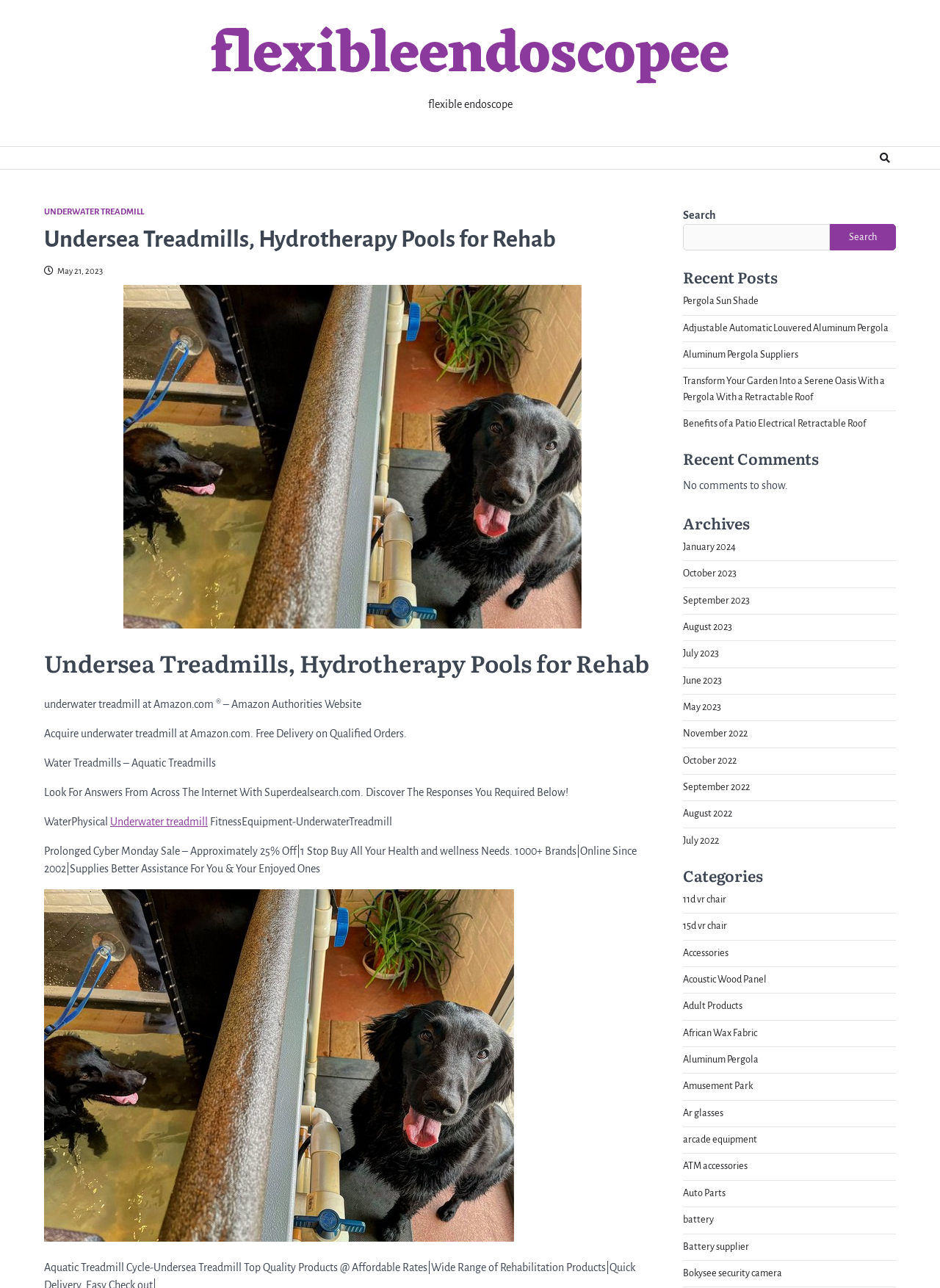Based on the image, please elaborate on the answer to the following question:
What is the topic of the first recent comment?

The recent comments are listed in the section with the heading 'Recent Comments'. The first recent comment is a static text element that says 'No comments to show', indicating that there are no recent comments to display.